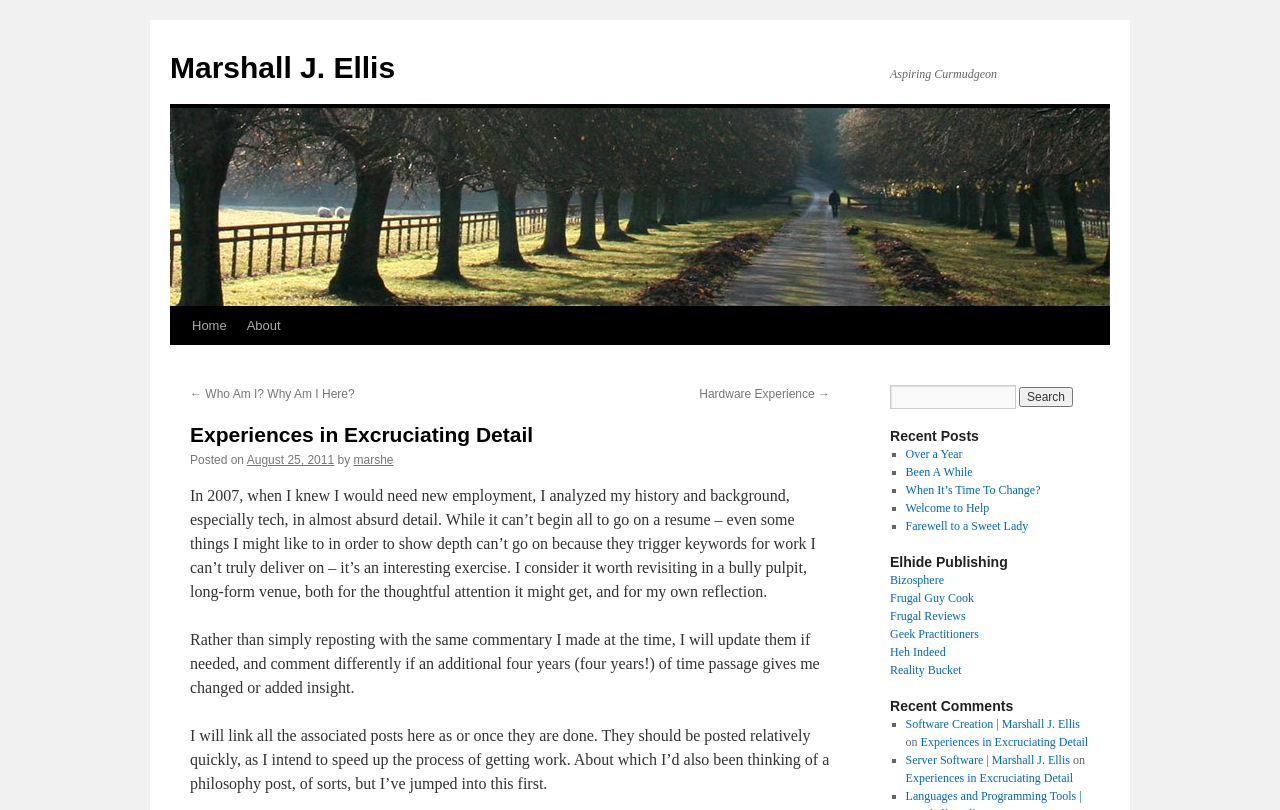Find and specify the bounding box coordinates that correspond to the clickable region for the instruction: "View the 'Recent Posts'".

[0.695, 0.527, 0.852, 0.549]